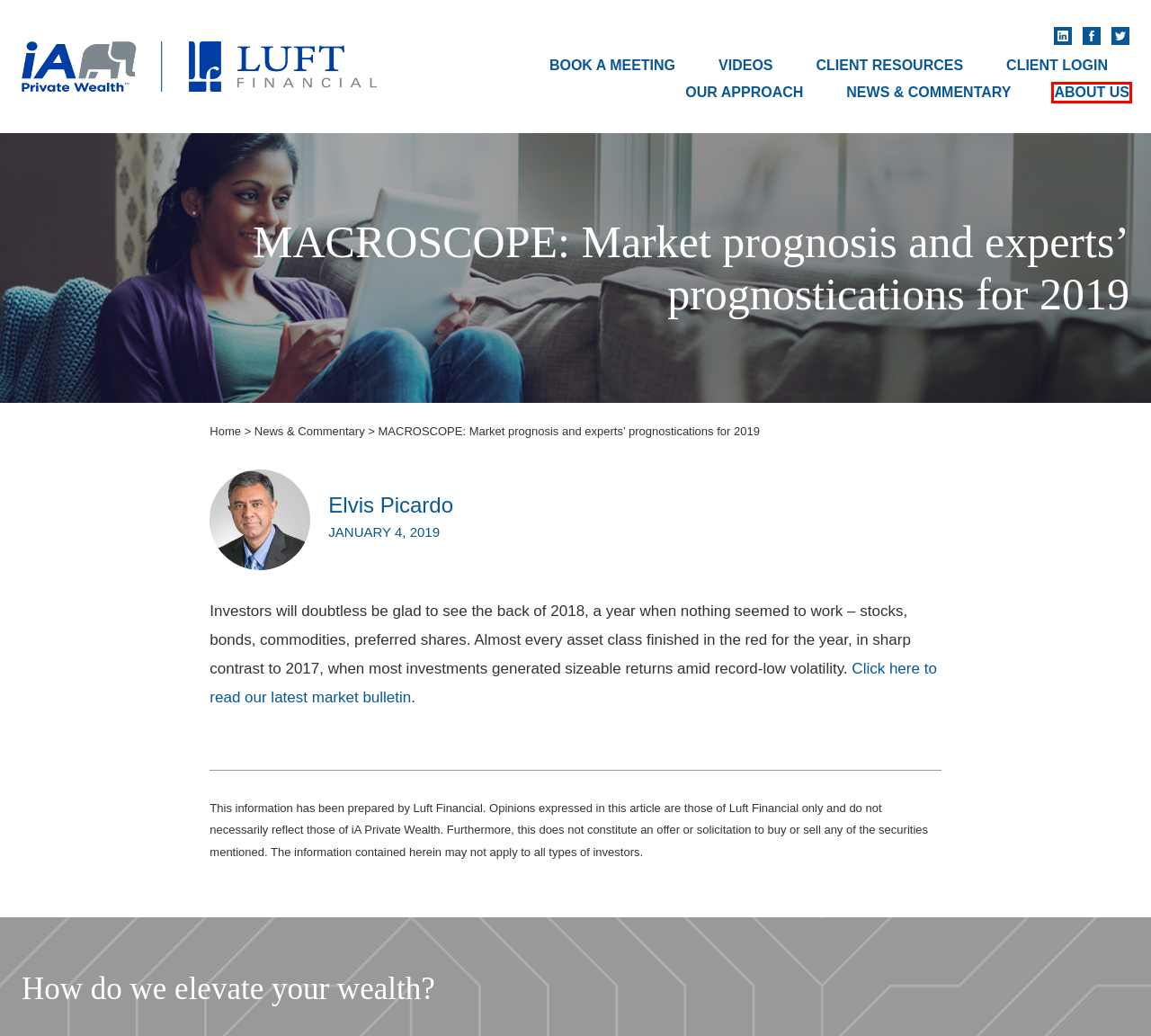Observe the screenshot of a webpage with a red bounding box around an element. Identify the webpage description that best fits the new page after the element inside the bounding box is clicked. The candidates are:
A. Home - Luft Financial
B. Sitemap - Luft Financial
C. Videos - Luft Financial
D. Our Approach - Luft Financial
E. Client Resources - Luft Financial
F. Book a Meeting - Luft Financial
G. News & Commentary - Luft Financial
H. About Us - Luft Financial

H